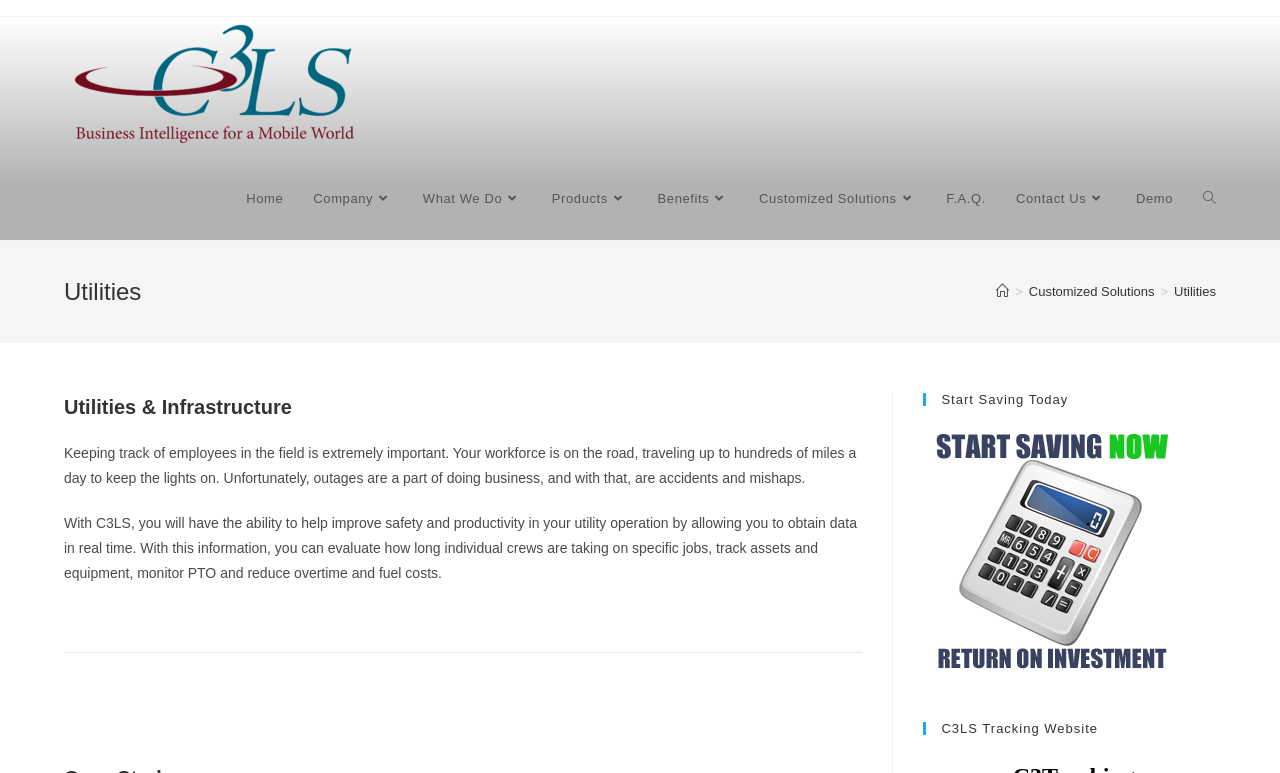Identify the bounding box coordinates of the area you need to click to perform the following instruction: "Search the website".

[0.928, 0.203, 0.962, 0.31]